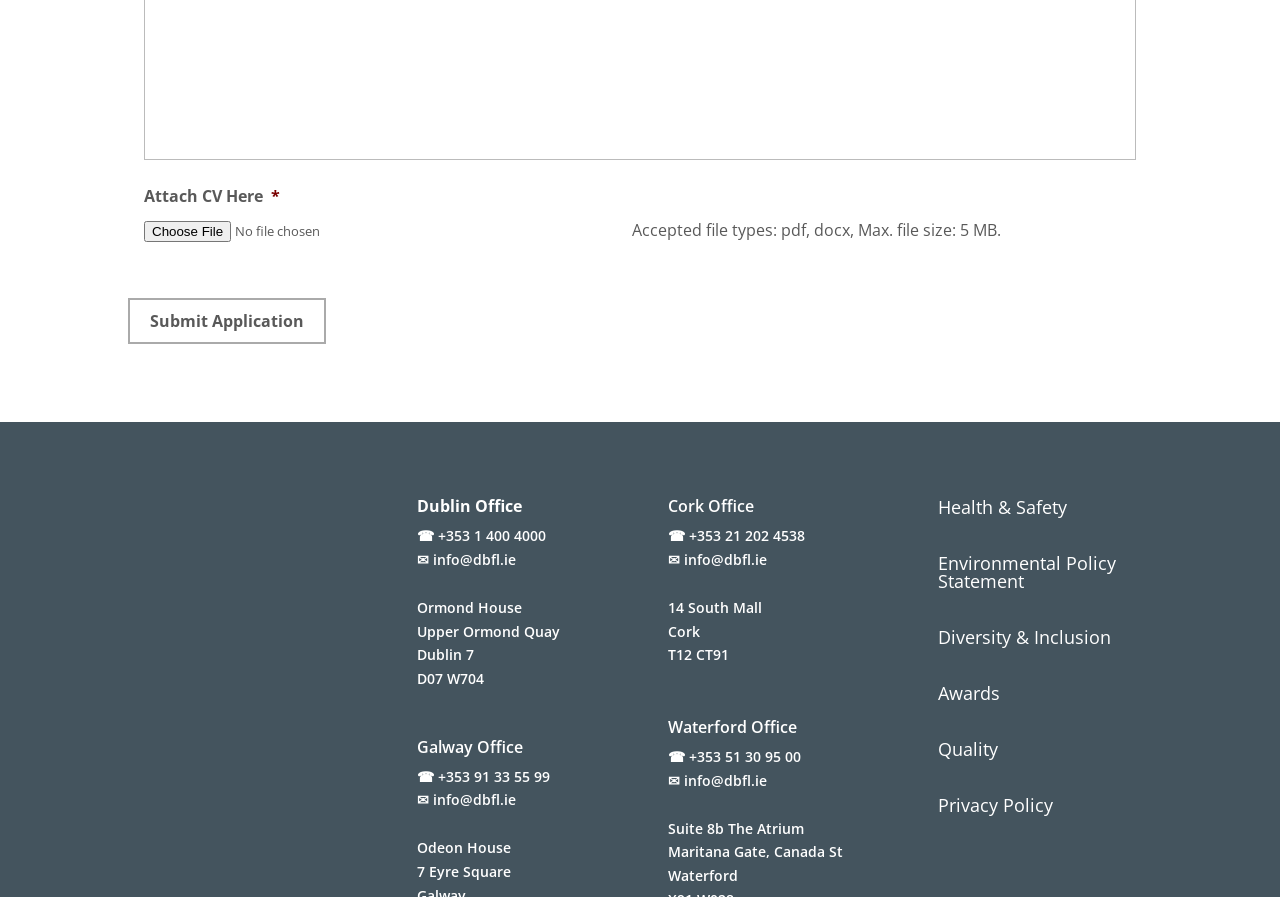Can you identify the bounding box coordinates of the clickable region needed to carry out this instruction: 'Submit an application'? The coordinates should be four float numbers within the range of 0 to 1, stated as [left, top, right, bottom].

[0.1, 0.332, 0.255, 0.383]